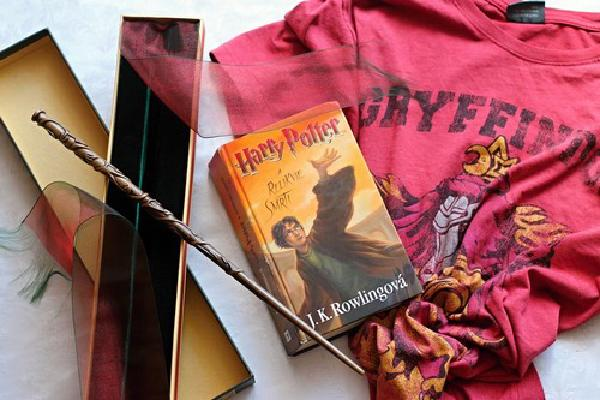Answer this question using a single word or a brief phrase:
What is the title of the book in the image?

Harry Potter and the Prisoner of Azkaban